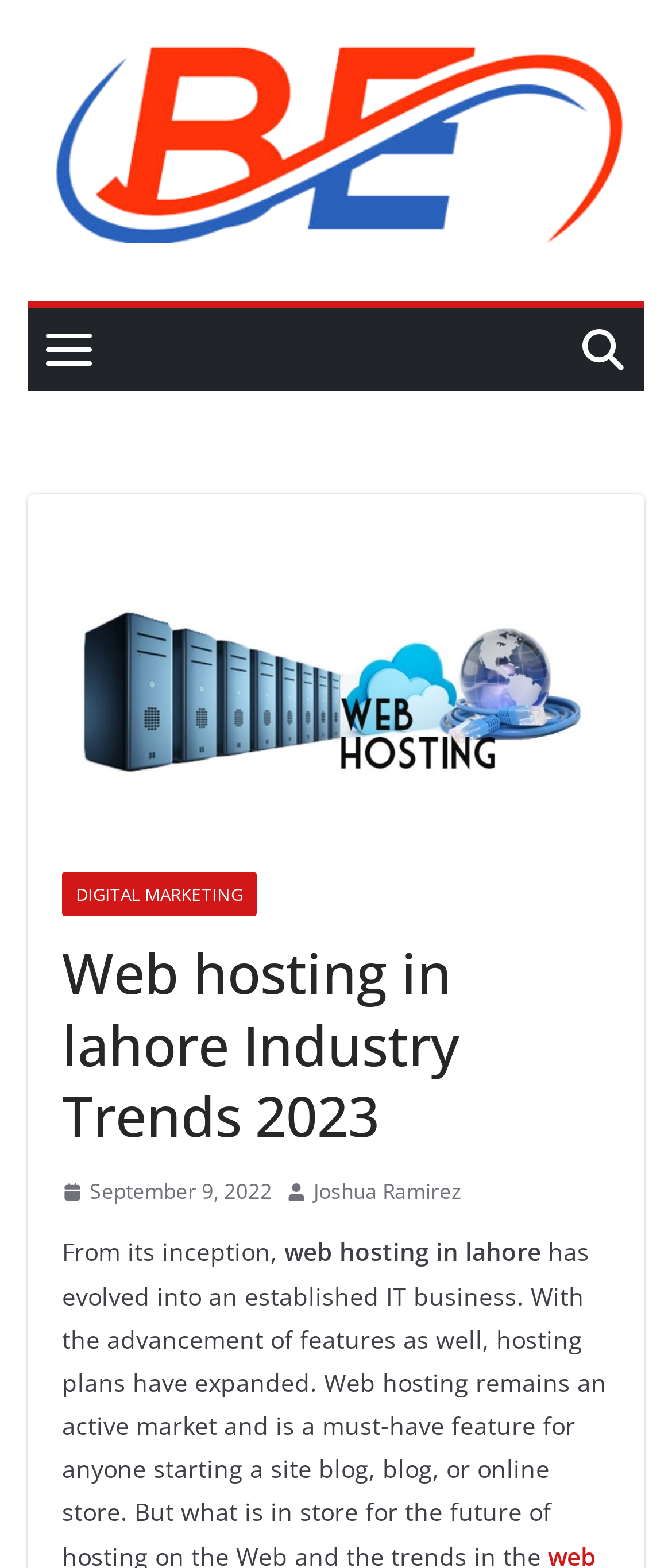Extract the main heading from the webpage content.

Web hosting in lahore Industry Trends 2023